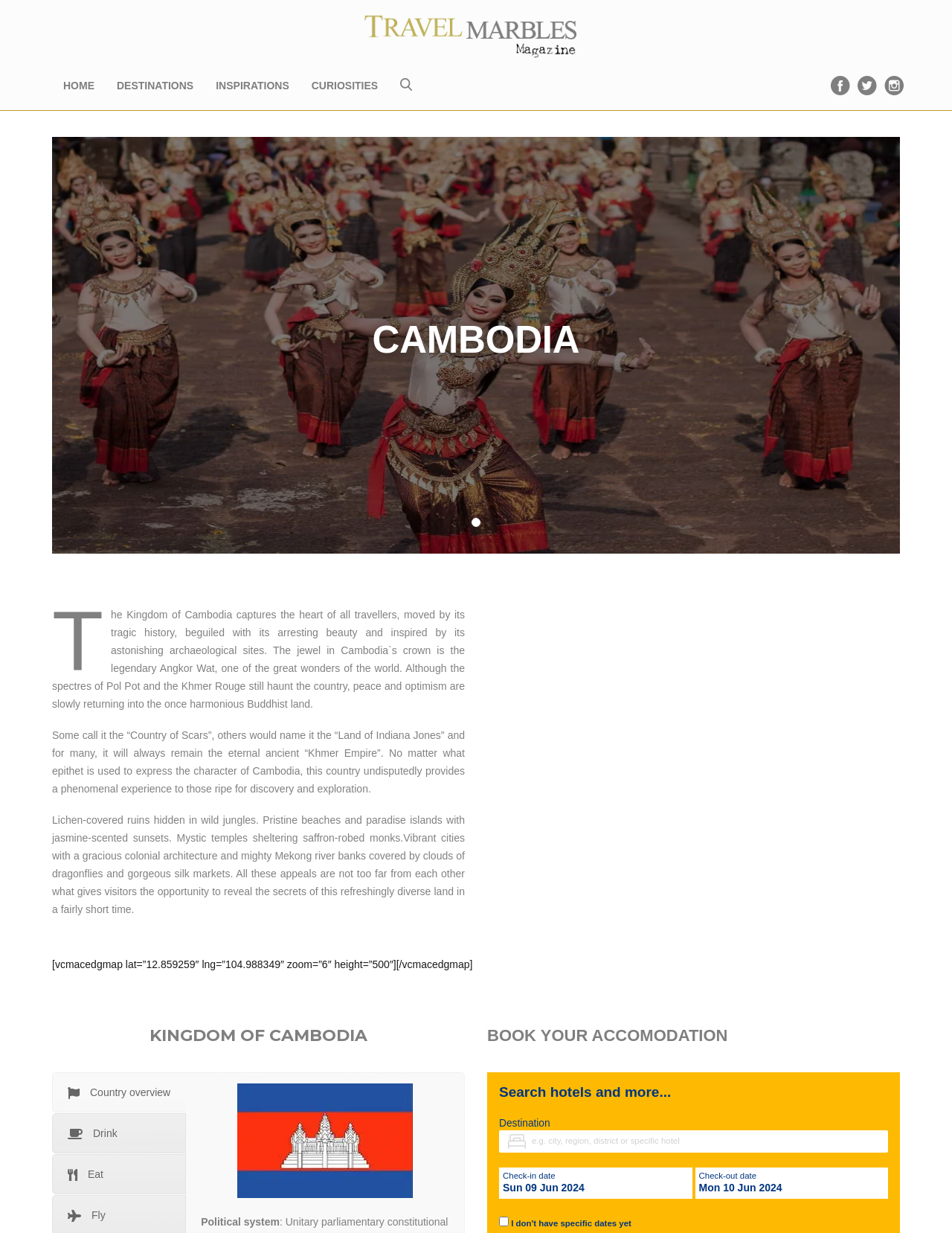Can you give a comprehensive explanation to the question given the content of the image?
What is the purpose of the textbox in the 'BOOK YOUR ACCOMODATION' section?

The answer can be found by analyzing the context of the textbox, which is located in the 'BOOK YOUR ACCOMODATION' section and has a placeholder text 'e.g. city, region, district or specific hotel'. This suggests that the purpose of the textbox is to search for hotels.